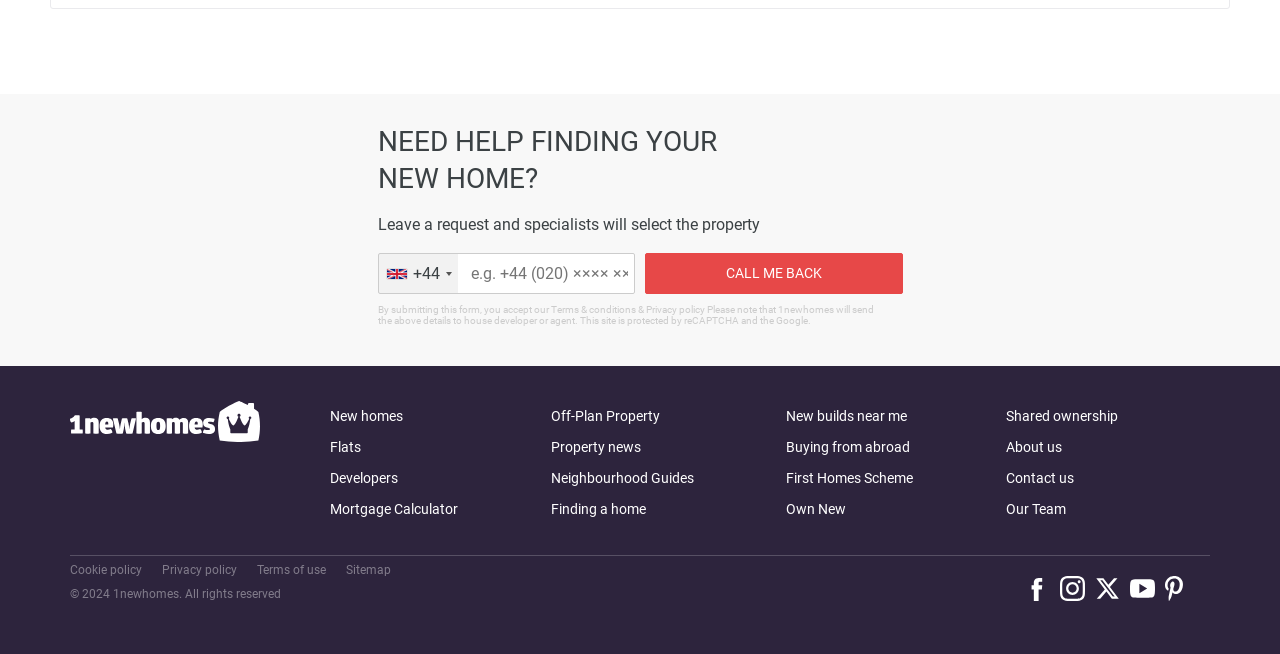Using the webpage screenshot, locate the HTML element that fits the following description and provide its bounding box: "Finding a home".

[0.43, 0.755, 0.504, 0.803]